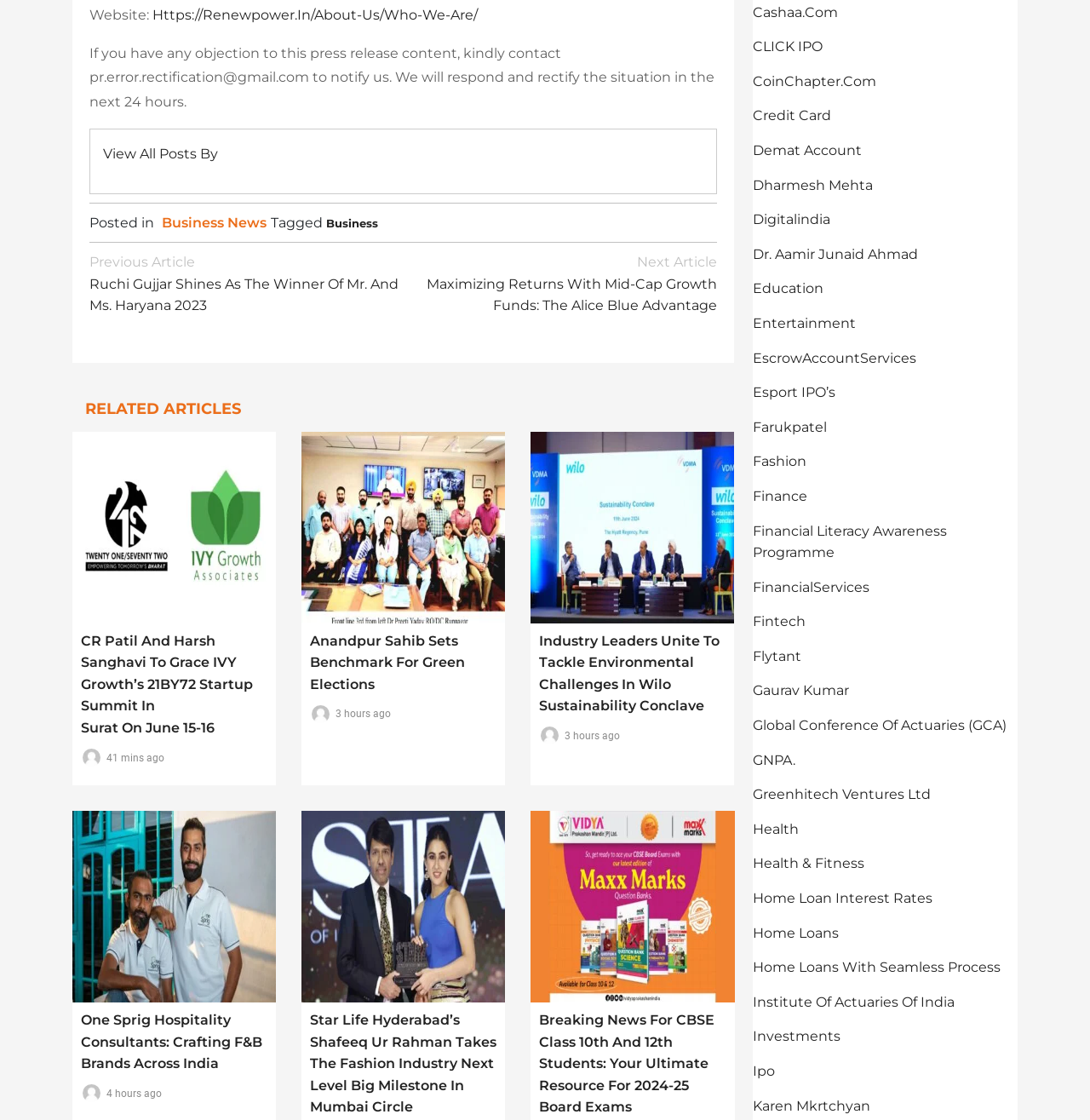Analyze the image and give a detailed response to the question:
How many links are there in the footer section?

I found the number of links by looking at the footer section and counting the link elements 'View All Posts By', 'Business News', and 'Posts'.